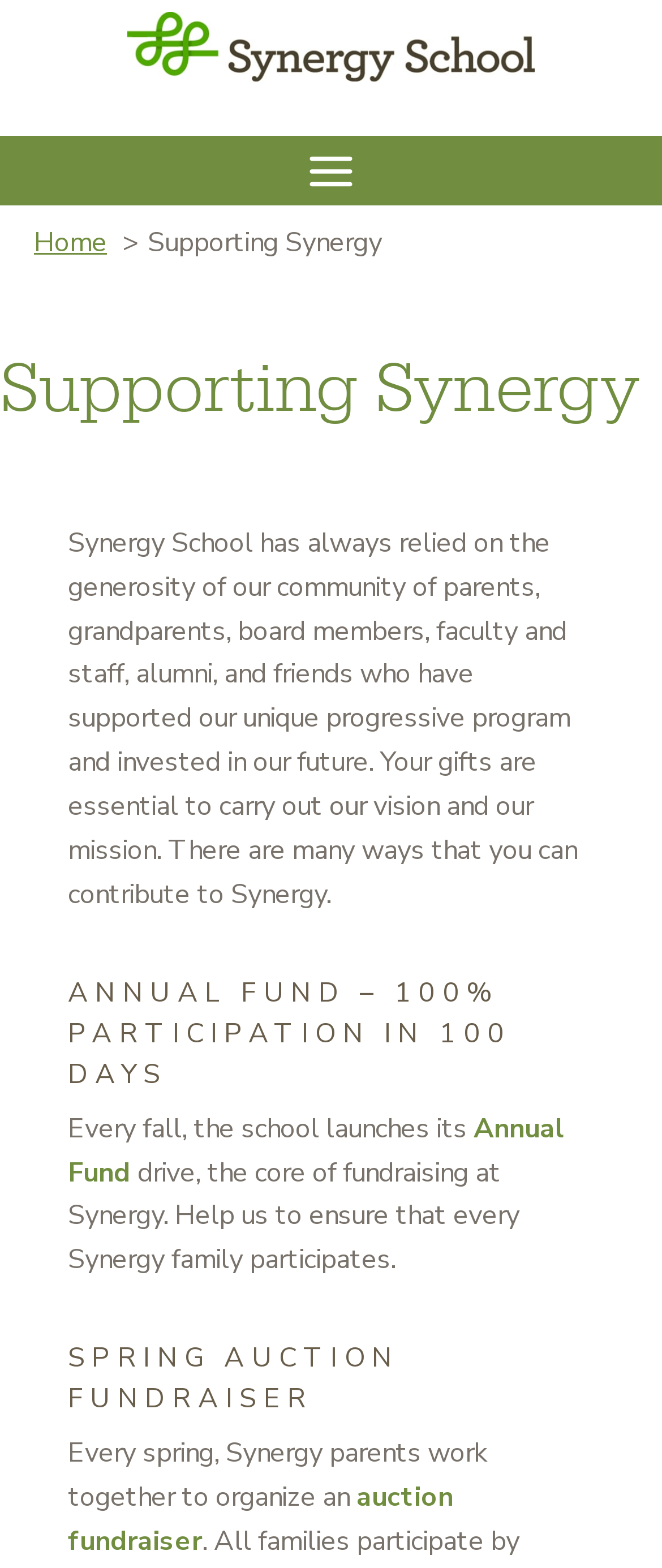Respond to the question below with a single word or phrase:
What is the name of the event organized by Synergy parents?

auction fundraiser